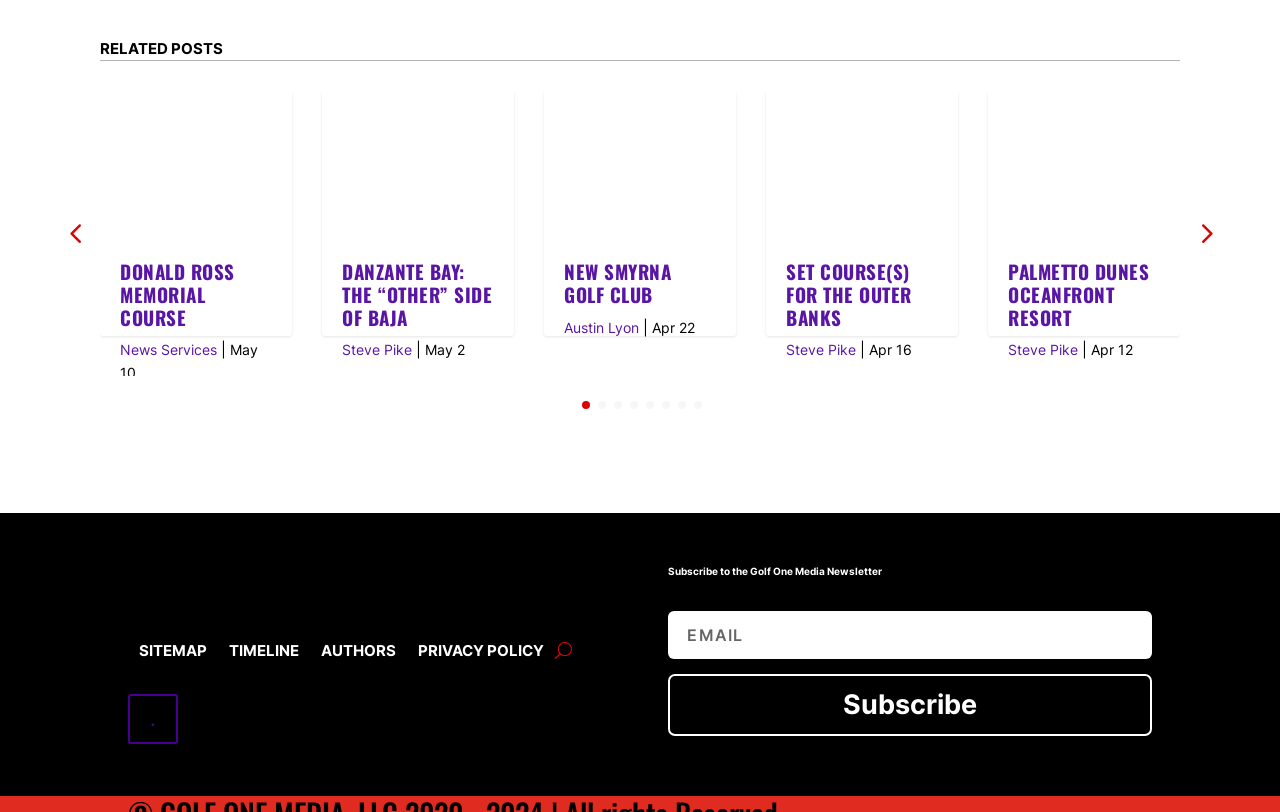Please provide a one-word or phrase answer to the question: 
What is the date of the latest related post?

May 10